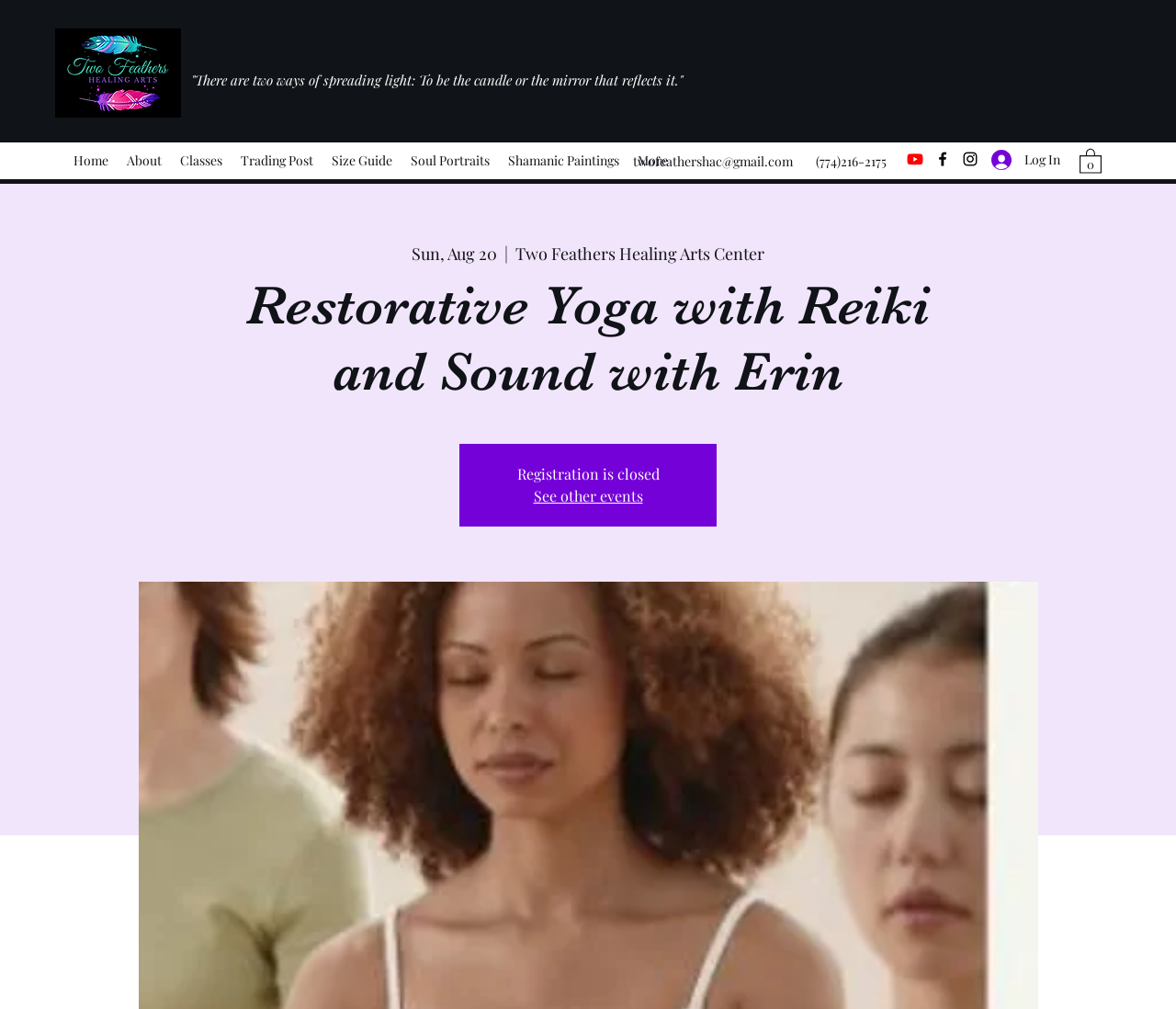Could you provide the bounding box coordinates for the portion of the screen to click to complete this instruction: "View 'Soul Portraits'"?

[0.341, 0.146, 0.424, 0.173]